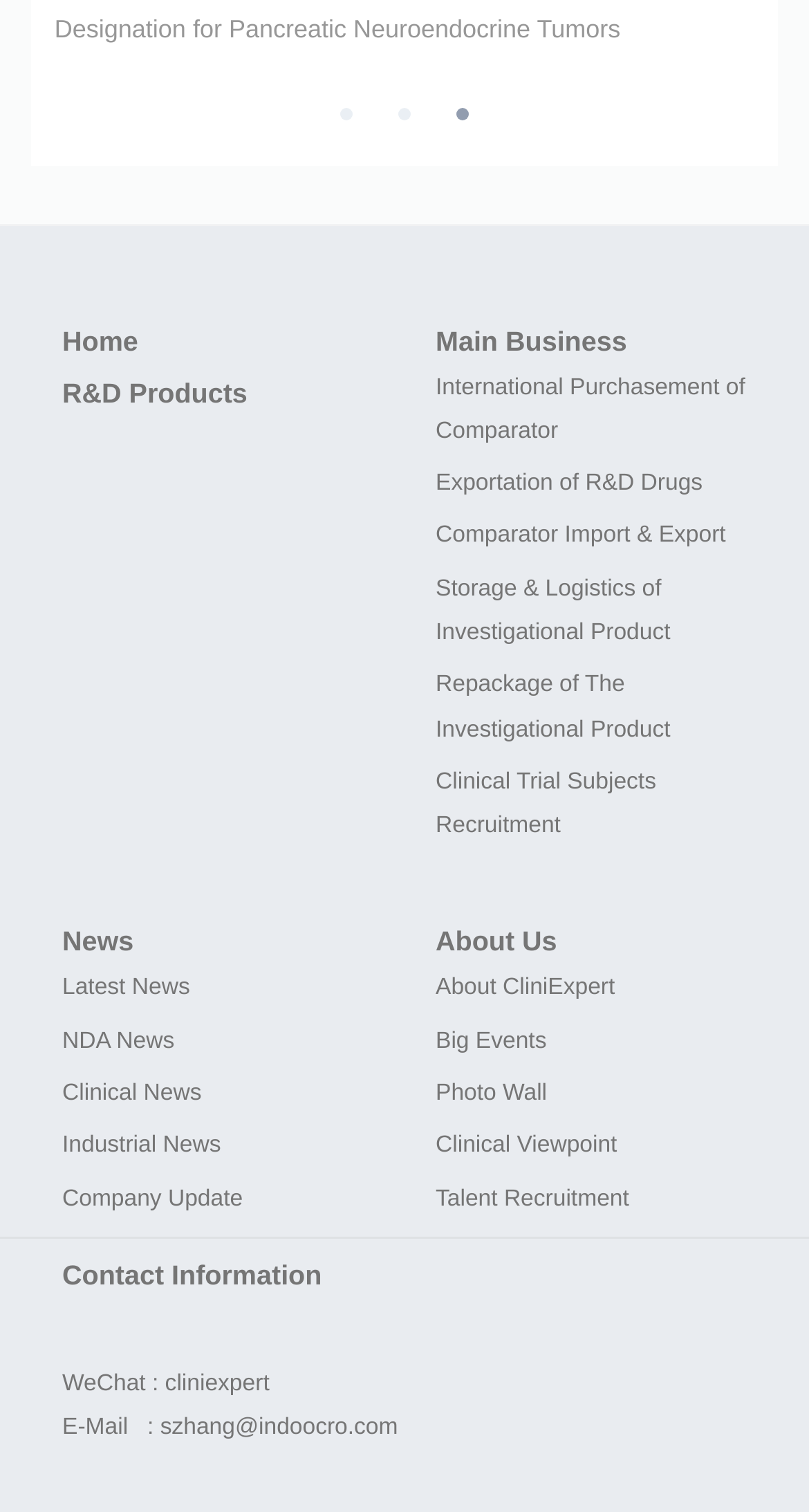Provide the bounding box coordinates of the UI element this sentence describes: "Home".

[0.077, 0.215, 0.171, 0.235]